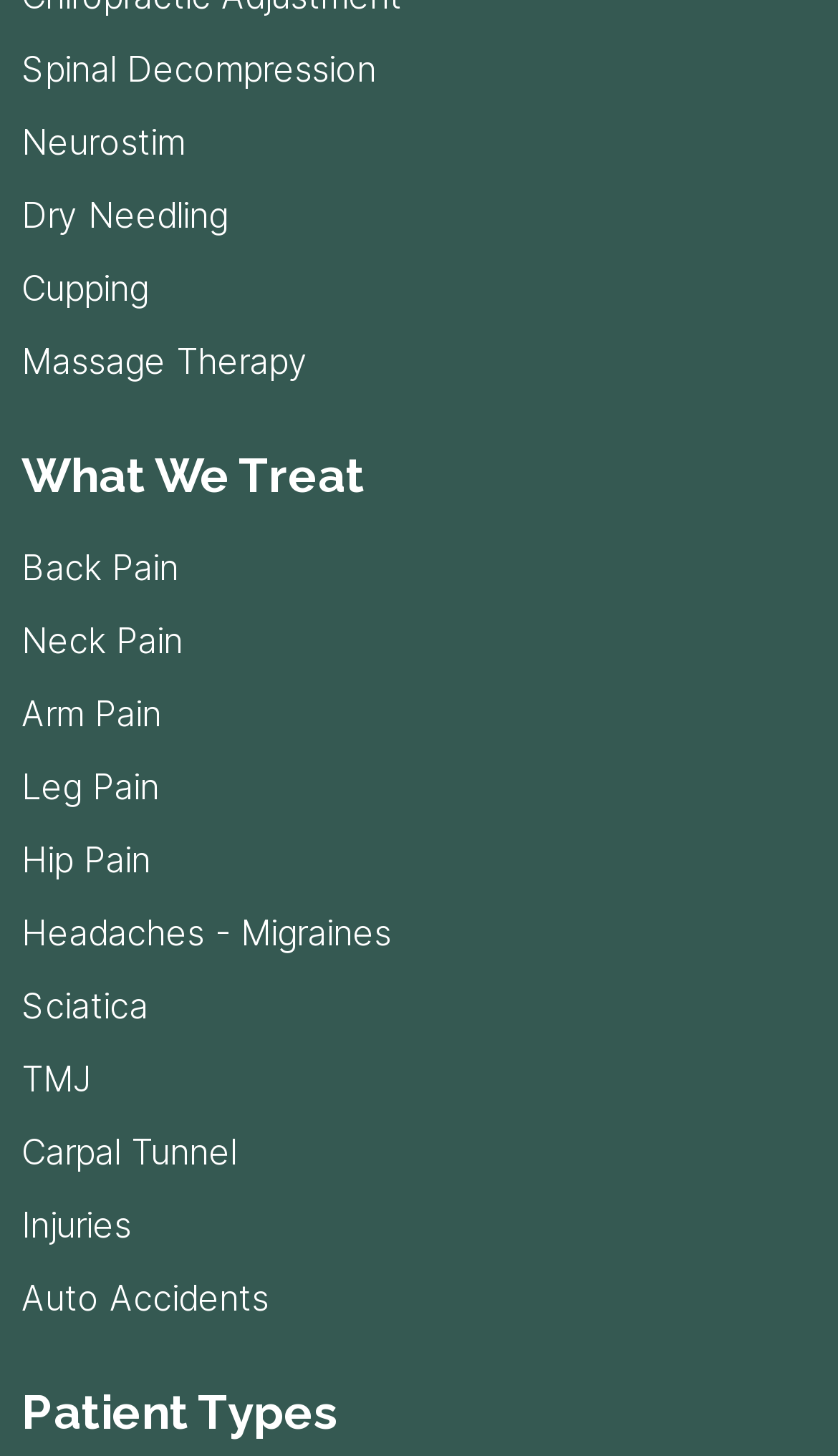Pinpoint the bounding box coordinates of the clickable area necessary to execute the following instruction: "Explore treatment for Headaches - Migraines". The coordinates should be given as four float numbers between 0 and 1, namely [left, top, right, bottom].

[0.026, 0.622, 0.974, 0.658]